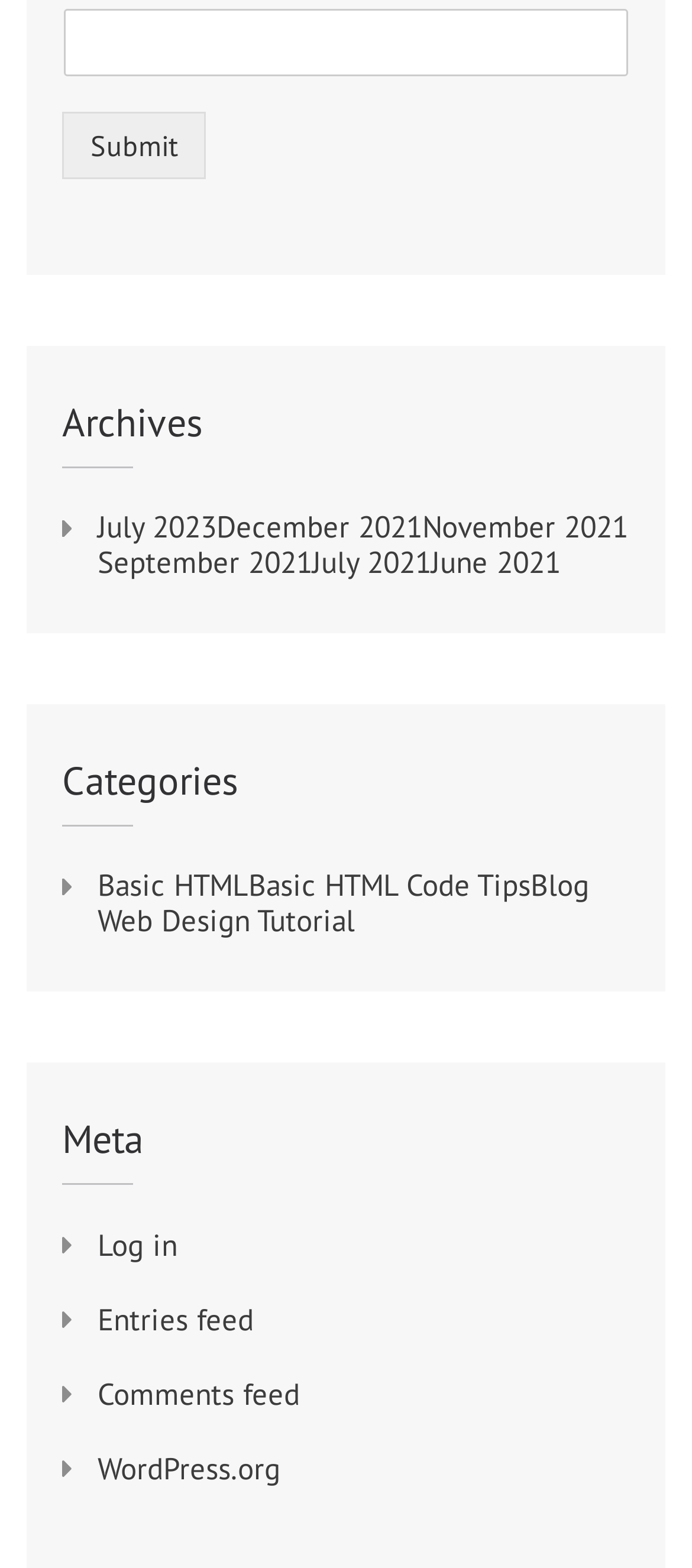Is there a login feature on this webpage?
Please respond to the question with as much detail as possible.

I found a link labeled 'Log in' under the 'Meta' heading, which suggests that there is a login feature on this webpage.